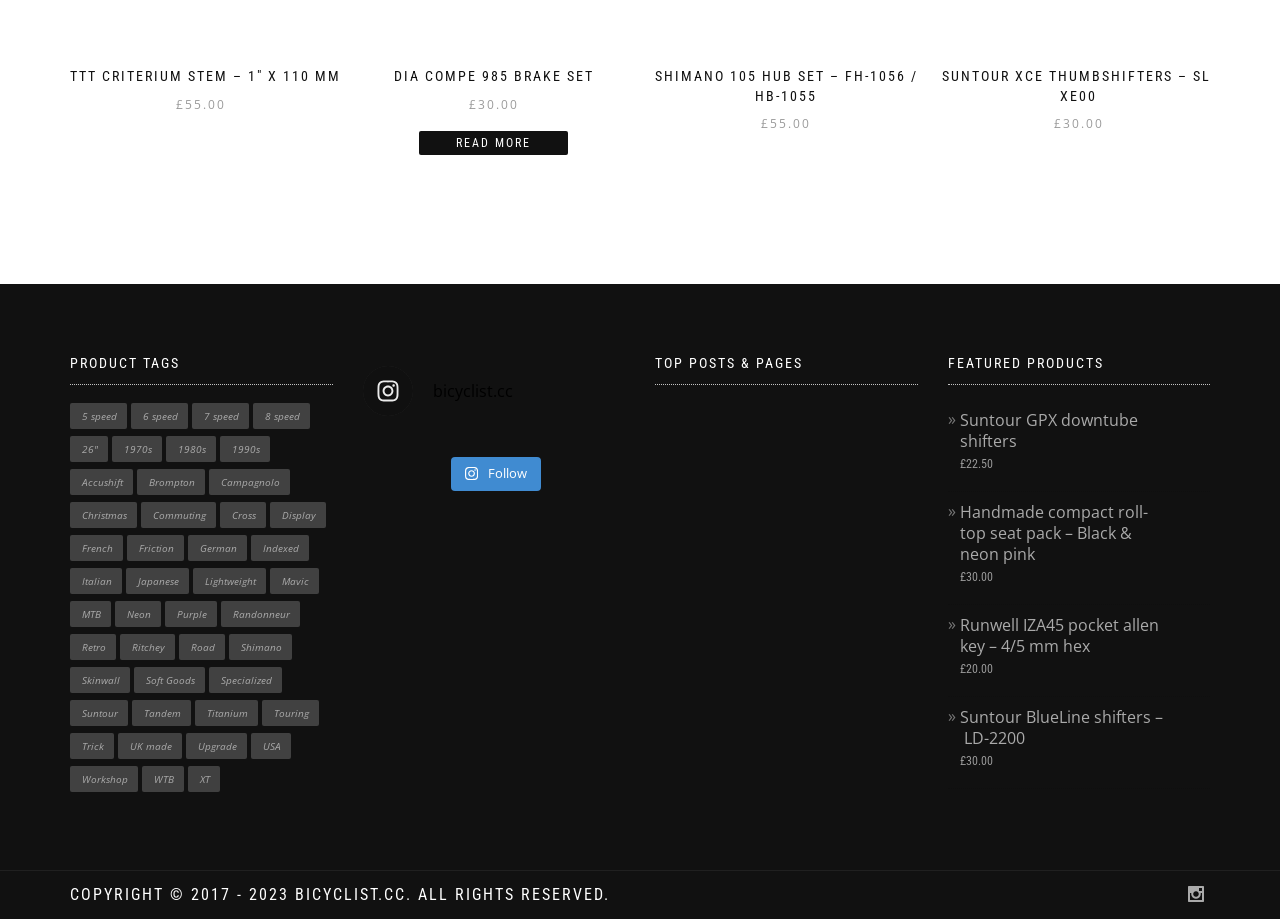What is the price of 3TTT CRITERIUM STEM?
Answer with a single word or phrase, using the screenshot for reference.

£55.00